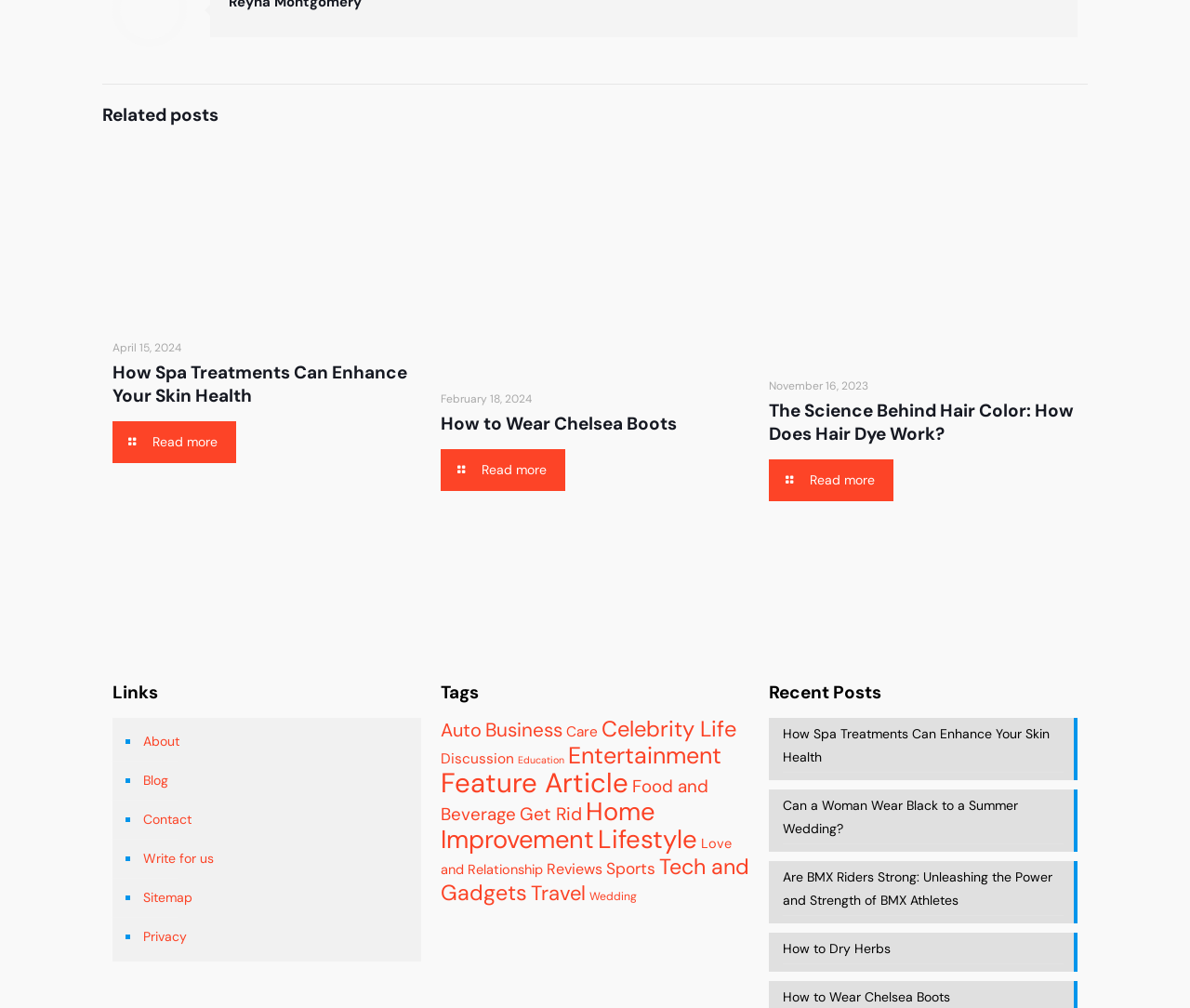Determine the bounding box for the described HTML element: "How to Wear Chelsea Boots". Ensure the coordinates are four float numbers between 0 and 1 in the format [left, top, right, bottom].

[0.37, 0.408, 0.569, 0.431]